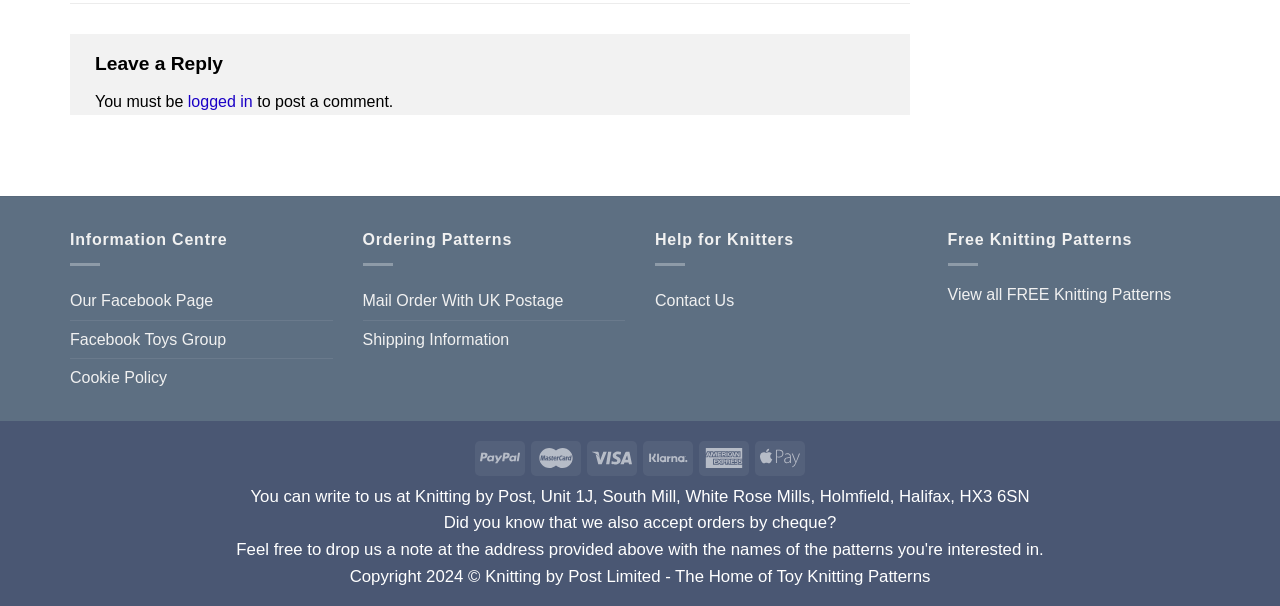Please find the bounding box coordinates in the format (top-left x, top-left y, bottom-right x, bottom-right y) for the given element description. Ensure the coordinates are floating point numbers between 0 and 1. Description: Home

None